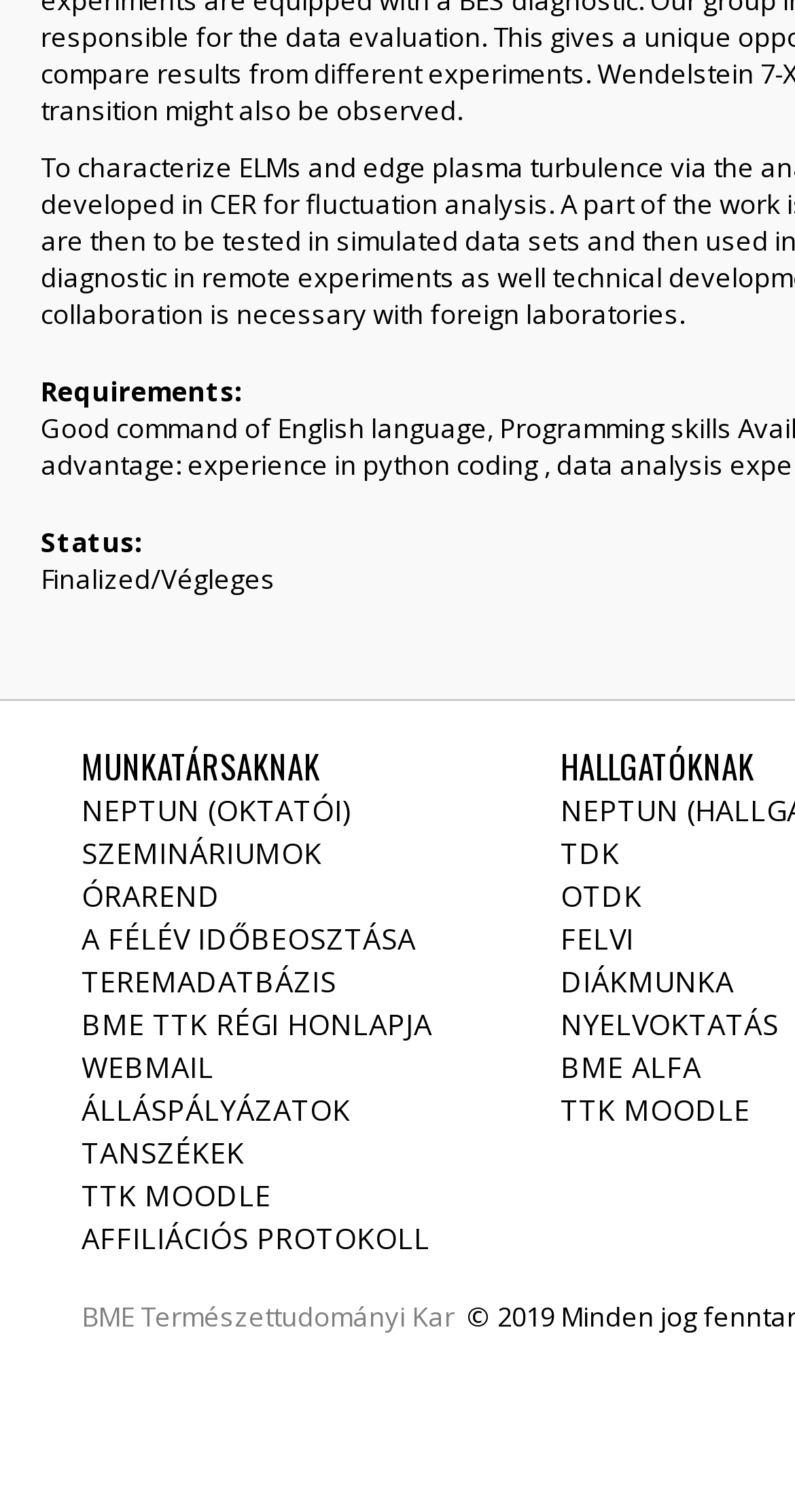Locate the bounding box coordinates of the element to click to perform the following action: 'Check the timetable'. The coordinates should be given as four float values between 0 and 1, in the form of [left, top, right, bottom].

[0.103, 0.58, 0.277, 0.605]